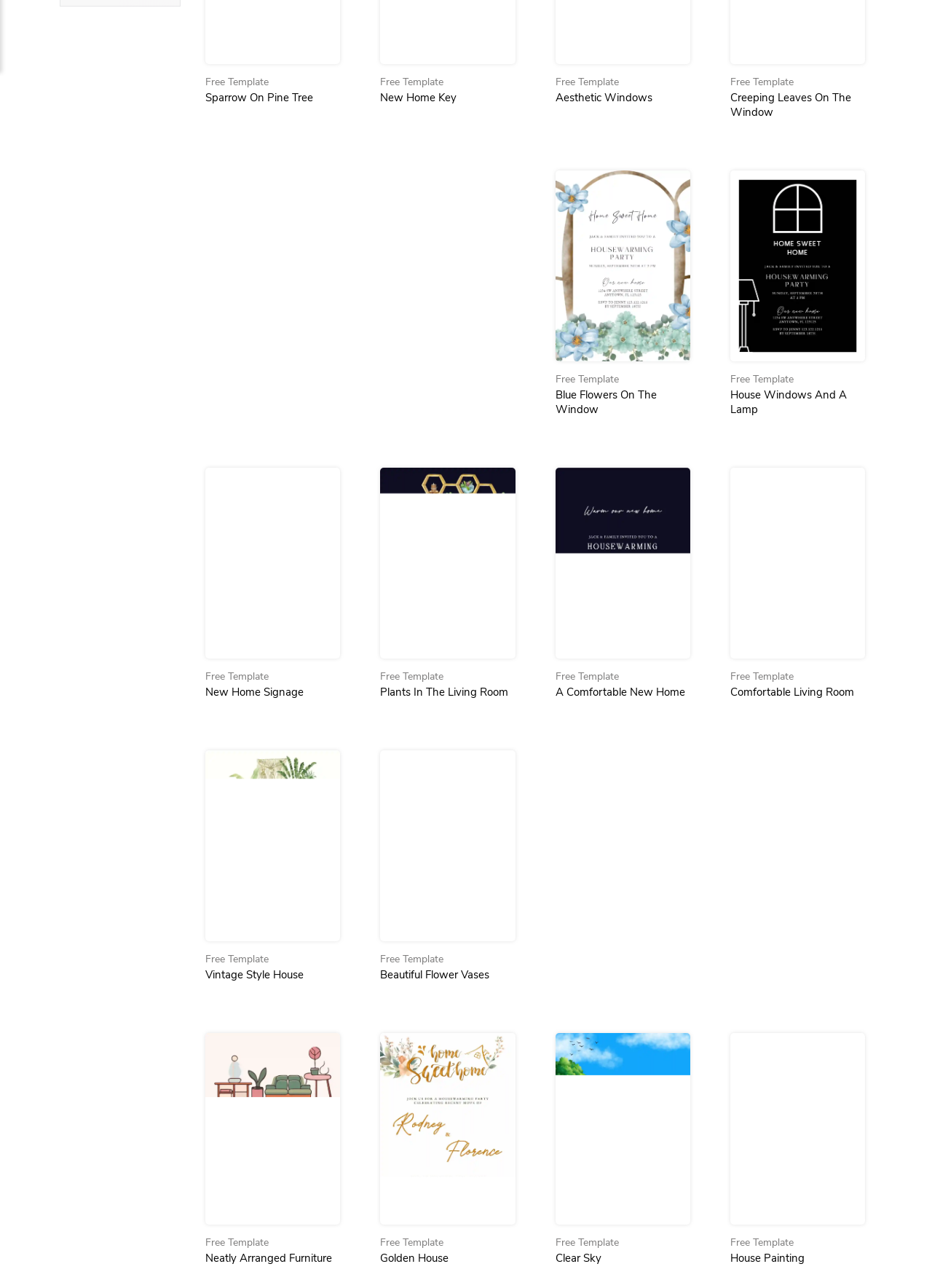What is the theme of the templates on this webpage?
Please answer the question with a detailed response using the information from the screenshot.

Based on the links and images on the webpage, it appears that the templates are related to home and garden, with themes such as new homes, windows, plants, and furniture.